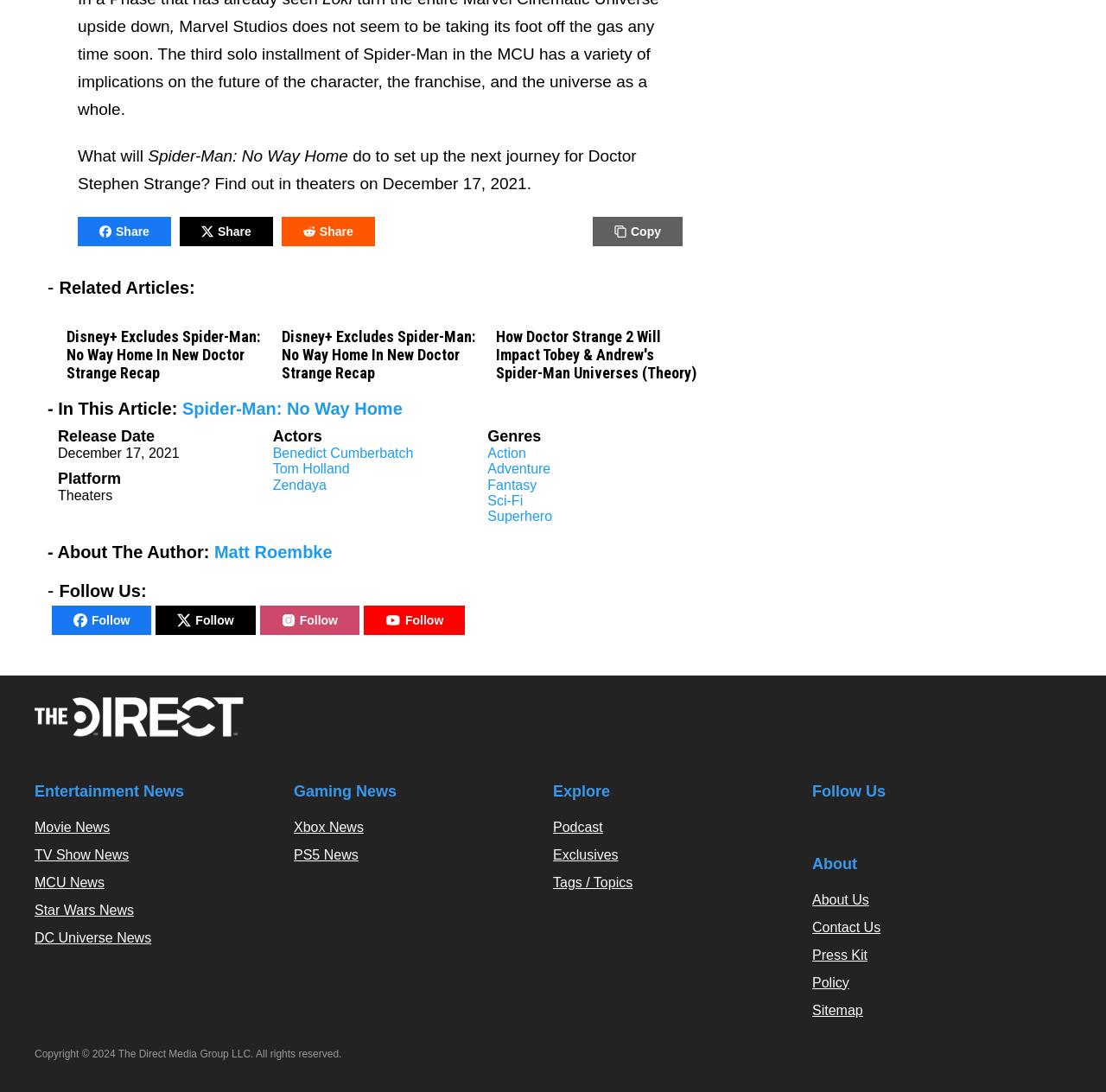Please identify the bounding box coordinates of the element's region that needs to be clicked to fulfill the following instruction: "Explore the Entertainment News section". The bounding box coordinates should consist of four float numbers between 0 and 1, i.e., [left, top, right, bottom].

[0.031, 0.712, 0.25, 0.737]